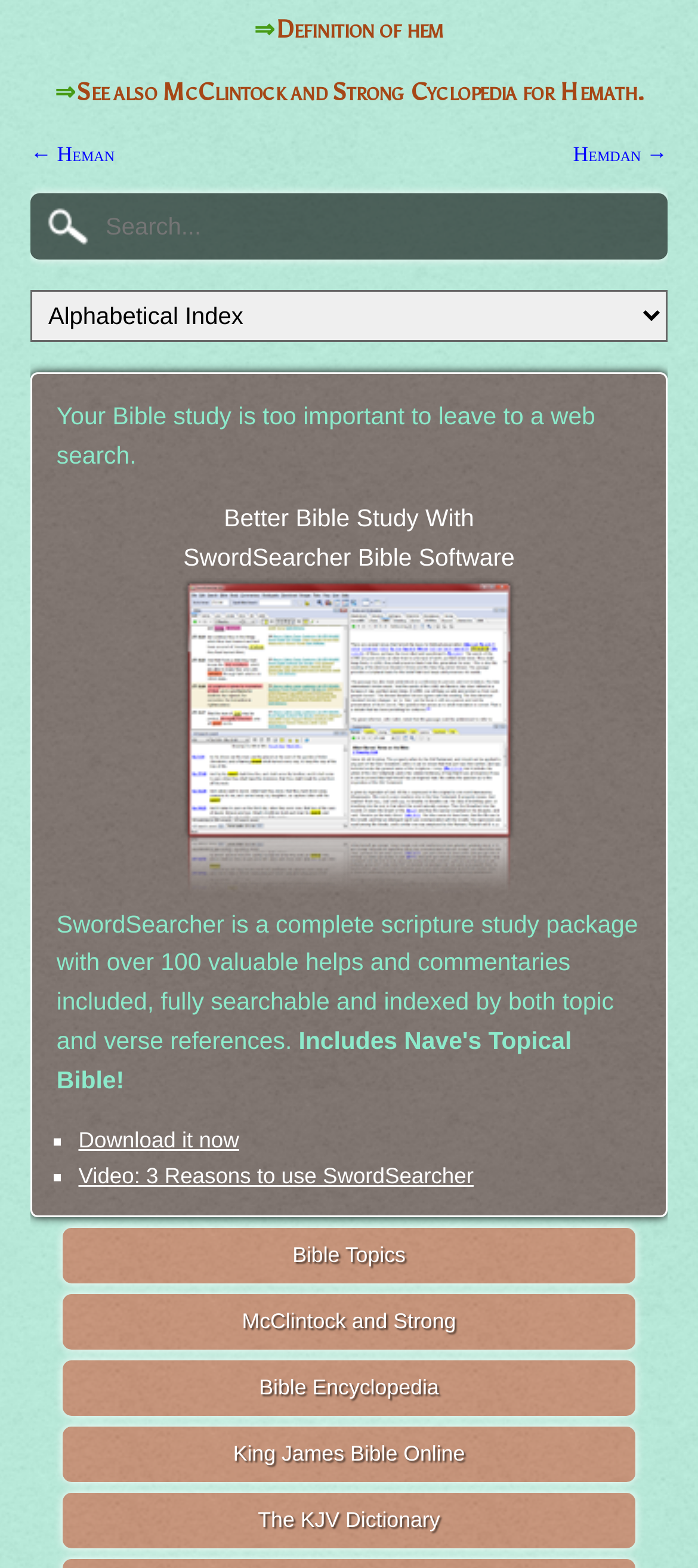What is the name of the Bible software?
Look at the screenshot and respond with one word or a short phrase.

SwordSearcher